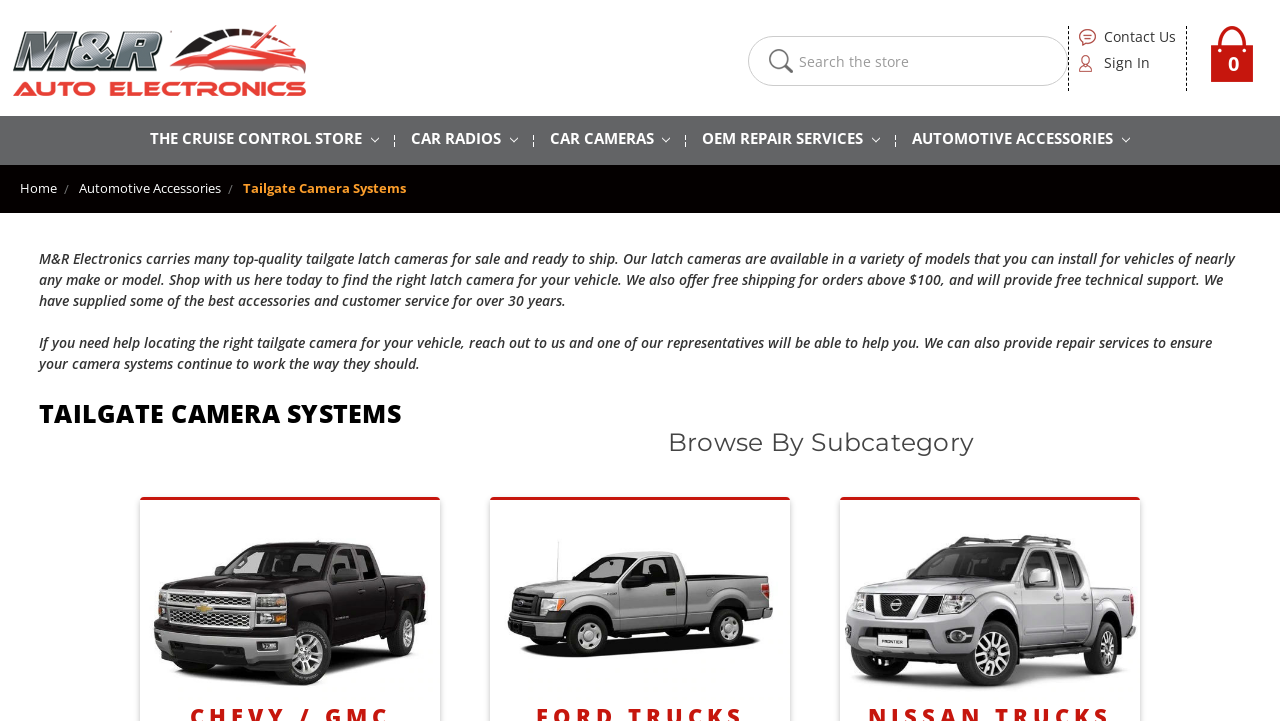What type of products does M&R Electronics carry?
Look at the screenshot and respond with a single word or phrase.

Tailgate latch cameras